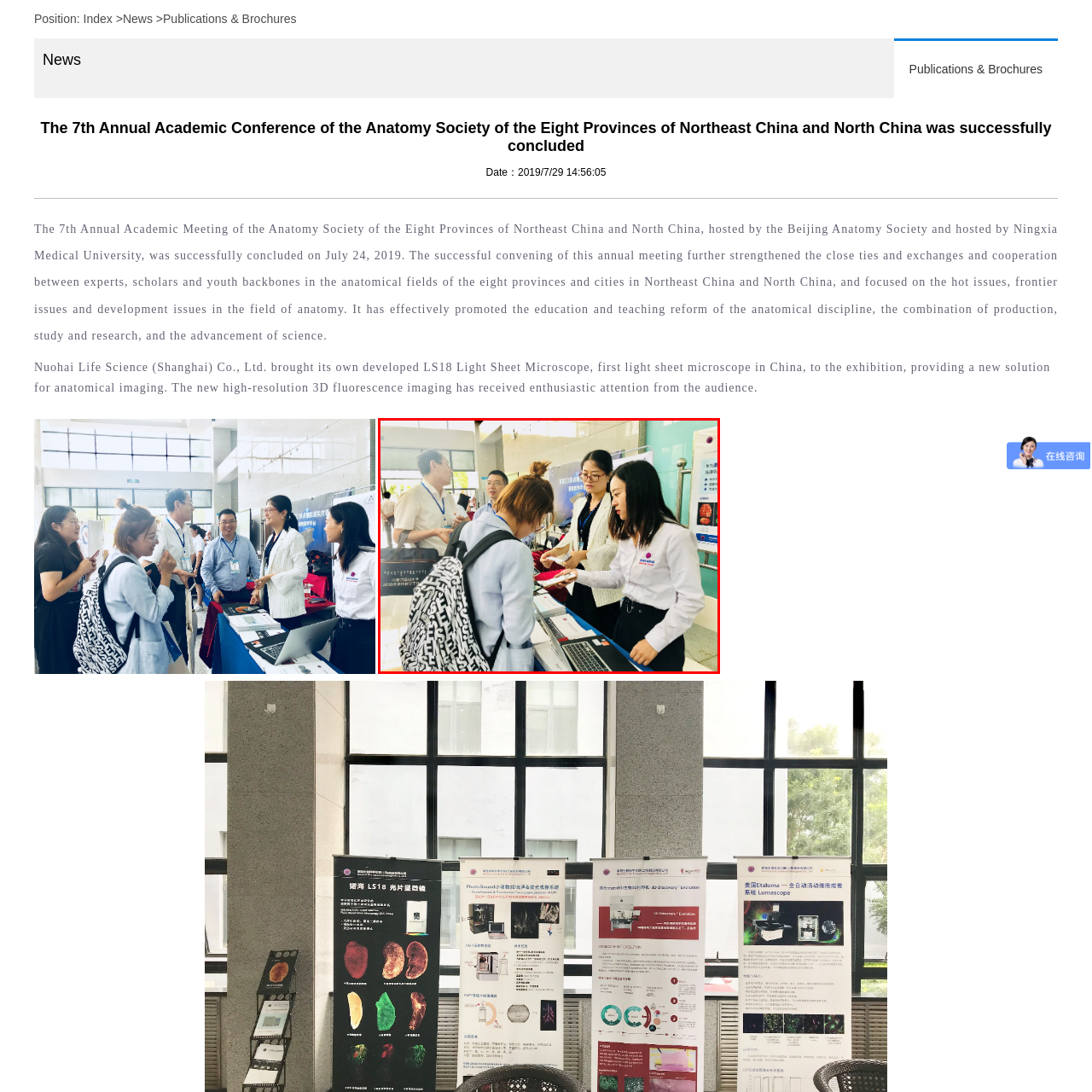What is the atmosphere of the event?
Inspect the image indicated by the red outline and answer the question with a single word or short phrase.

Collaborative